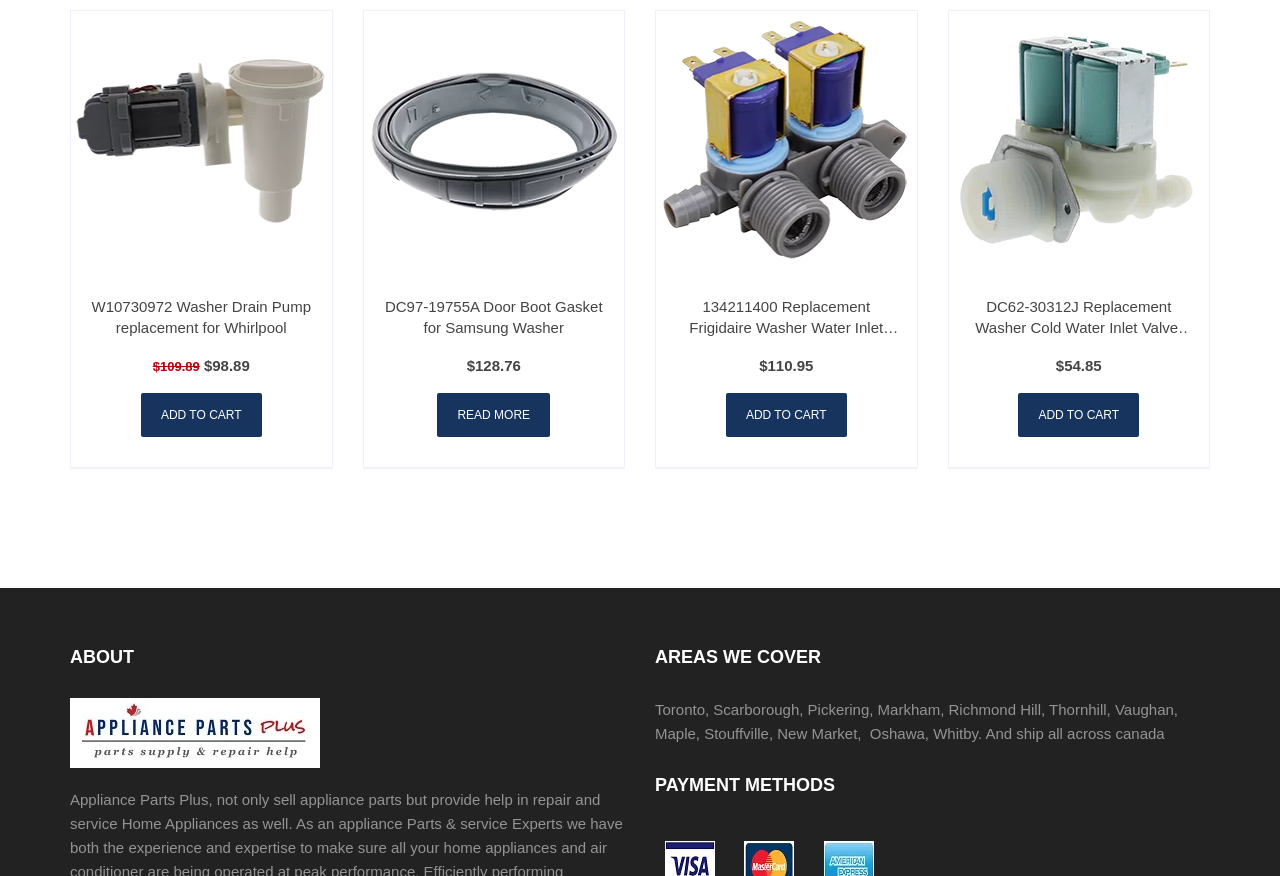What is the purpose of the 'Add to cart' button?
Please answer the question with as much detail and depth as you can.

The 'Add to cart' button is displayed next to each product on the webpage, and its purpose is to allow users to add the product to their cart for purchase.